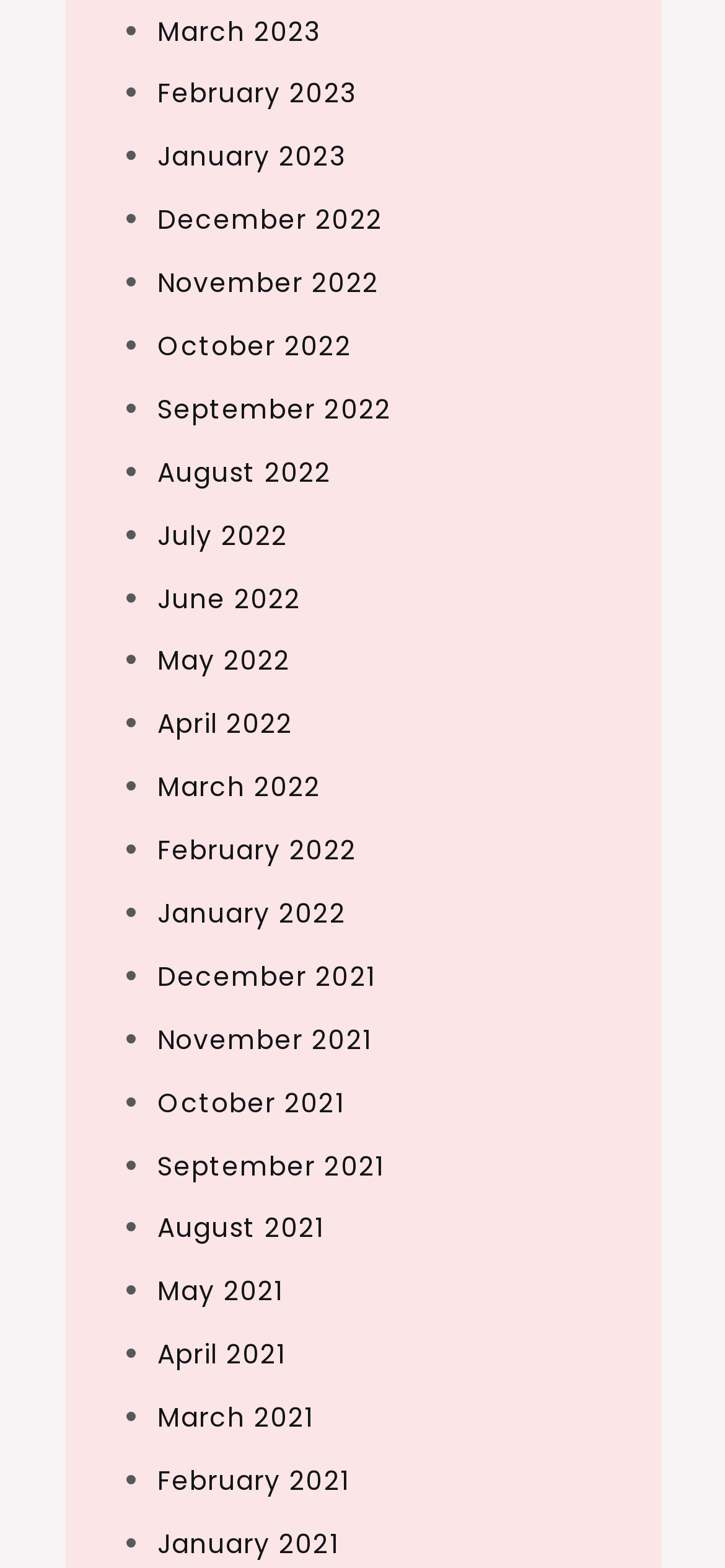Please provide the bounding box coordinates for the element that needs to be clicked to perform the following instruction: "View April 2021". The coordinates should be given as four float numbers between 0 and 1, i.e., [left, top, right, bottom].

[0.217, 0.852, 0.394, 0.876]